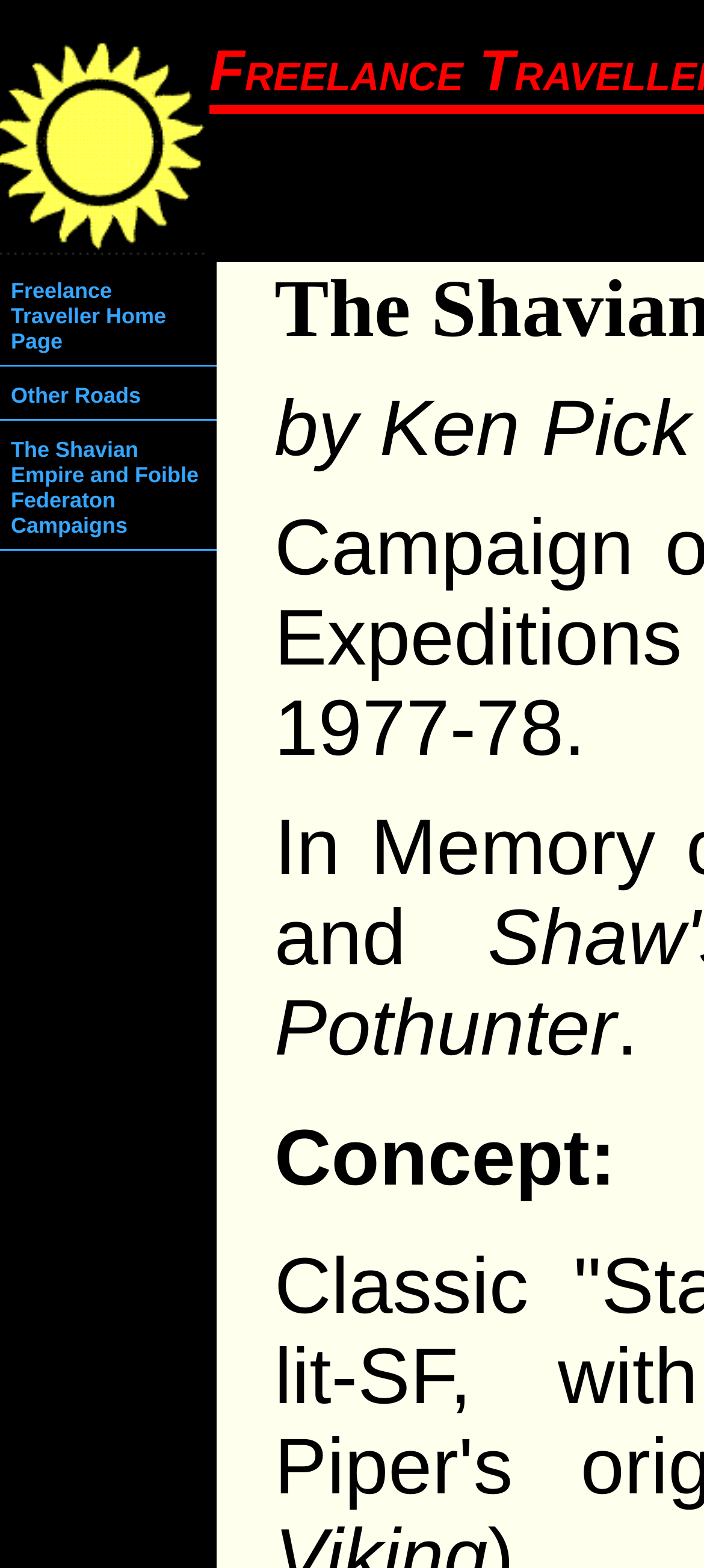What is the name of the campaign?
Use the image to give a comprehensive and detailed response to the question.

The webpage title mentions 'The Shavian Empire Campaign', indicating that this is the name of the campaign being referred to.